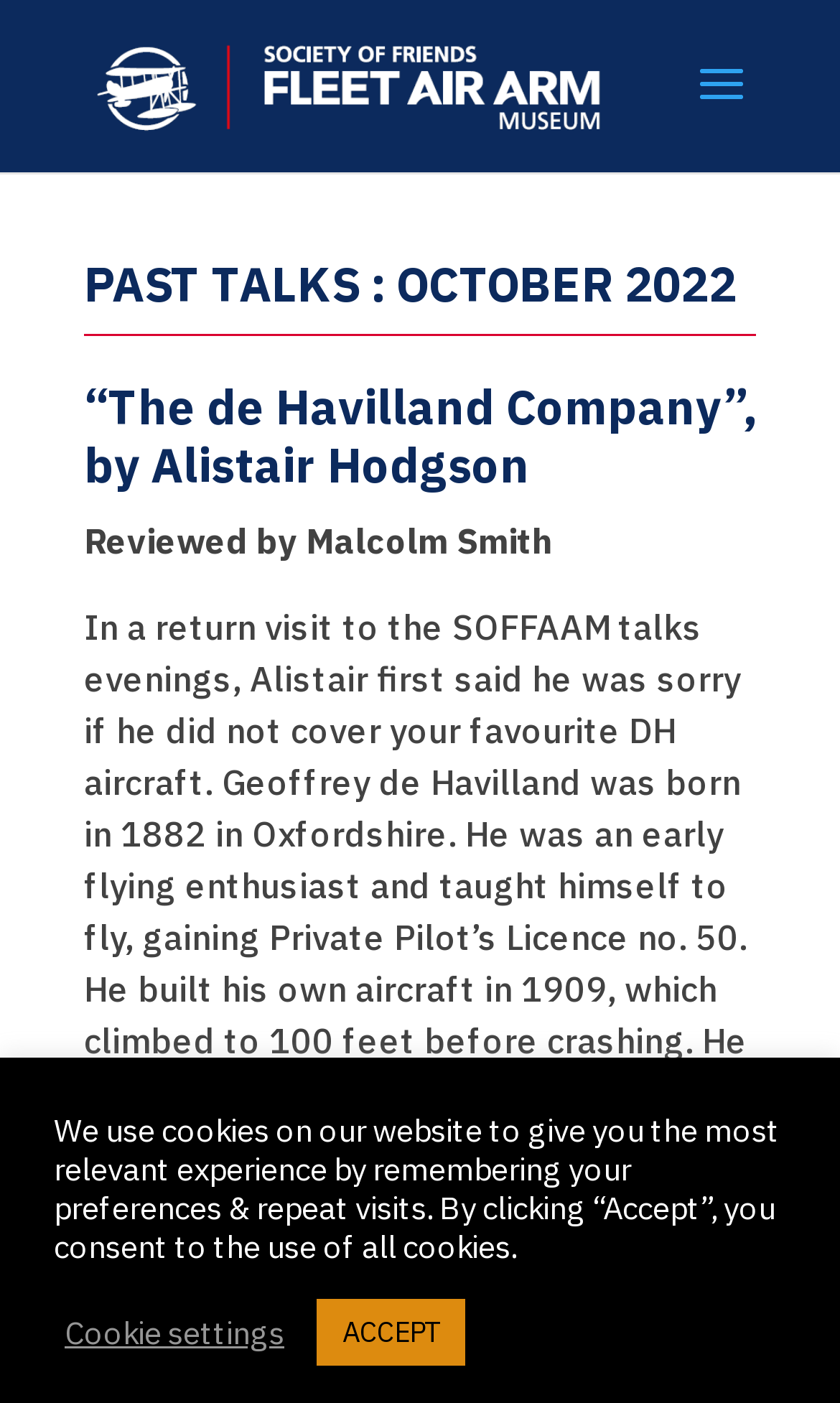Who reviewed the first talk?
Kindly offer a detailed explanation using the data available in the image.

I found the answer by looking at the StaticText element which says 'Reviewed by Malcolm Smith'. The reviewer's name is mentioned after 'by'.